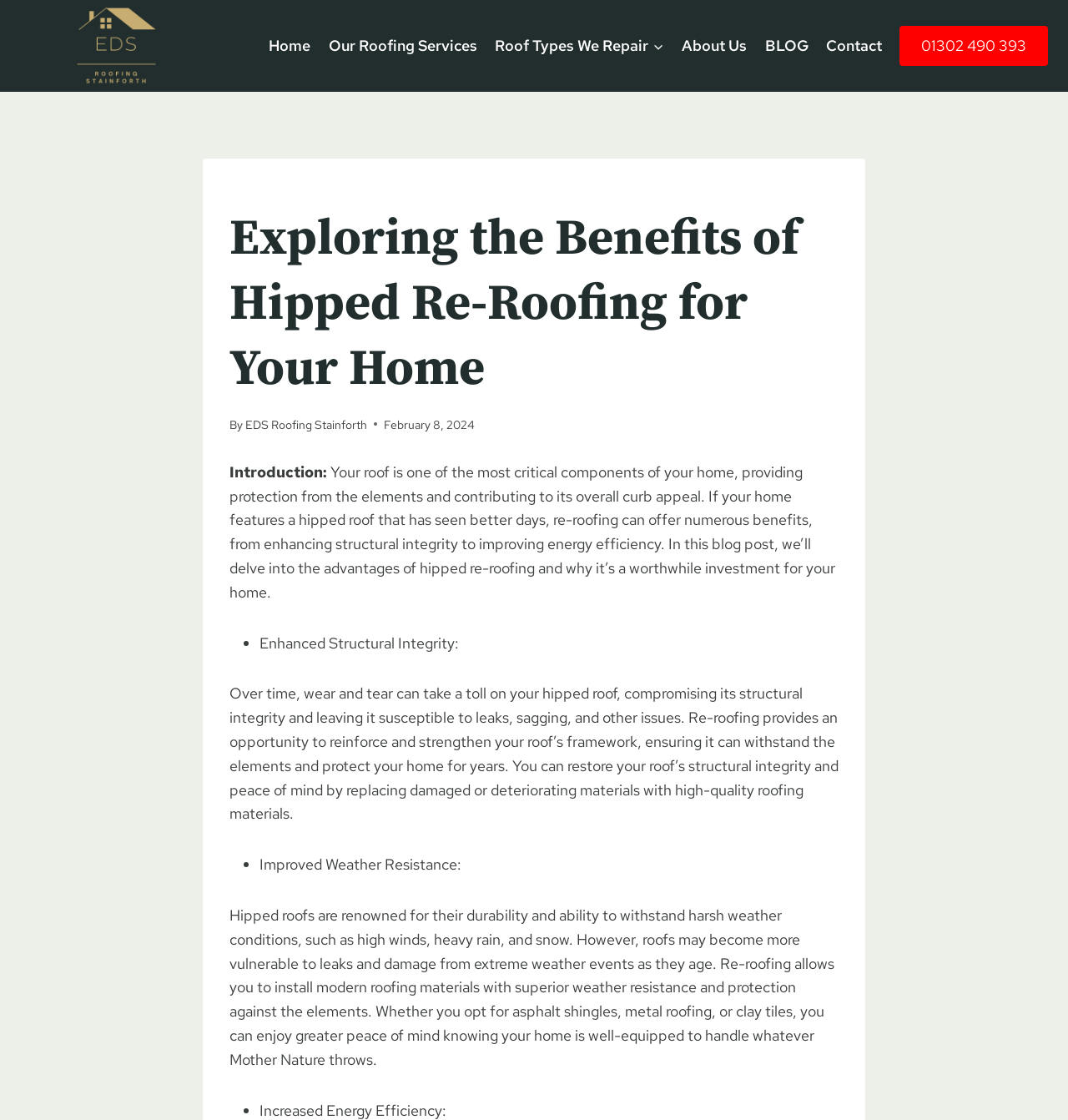Provide a brief response to the question below using a single word or phrase: 
What is the topic of this blog post?

Hipped Re-Roofing